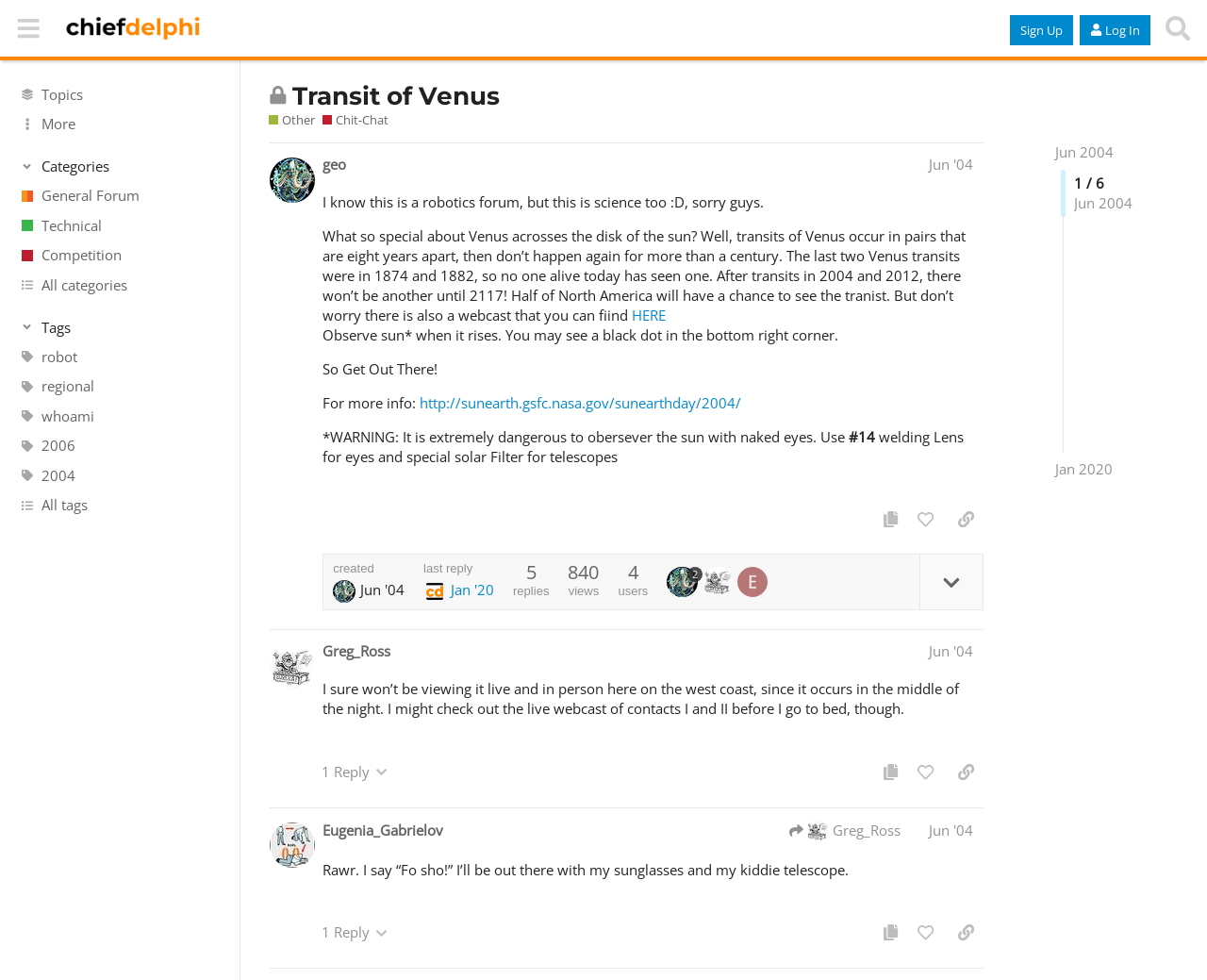Select the bounding box coordinates of the element I need to click to carry out the following instruction: "Read the post by @geo".

[0.224, 0.146, 0.863, 0.642]